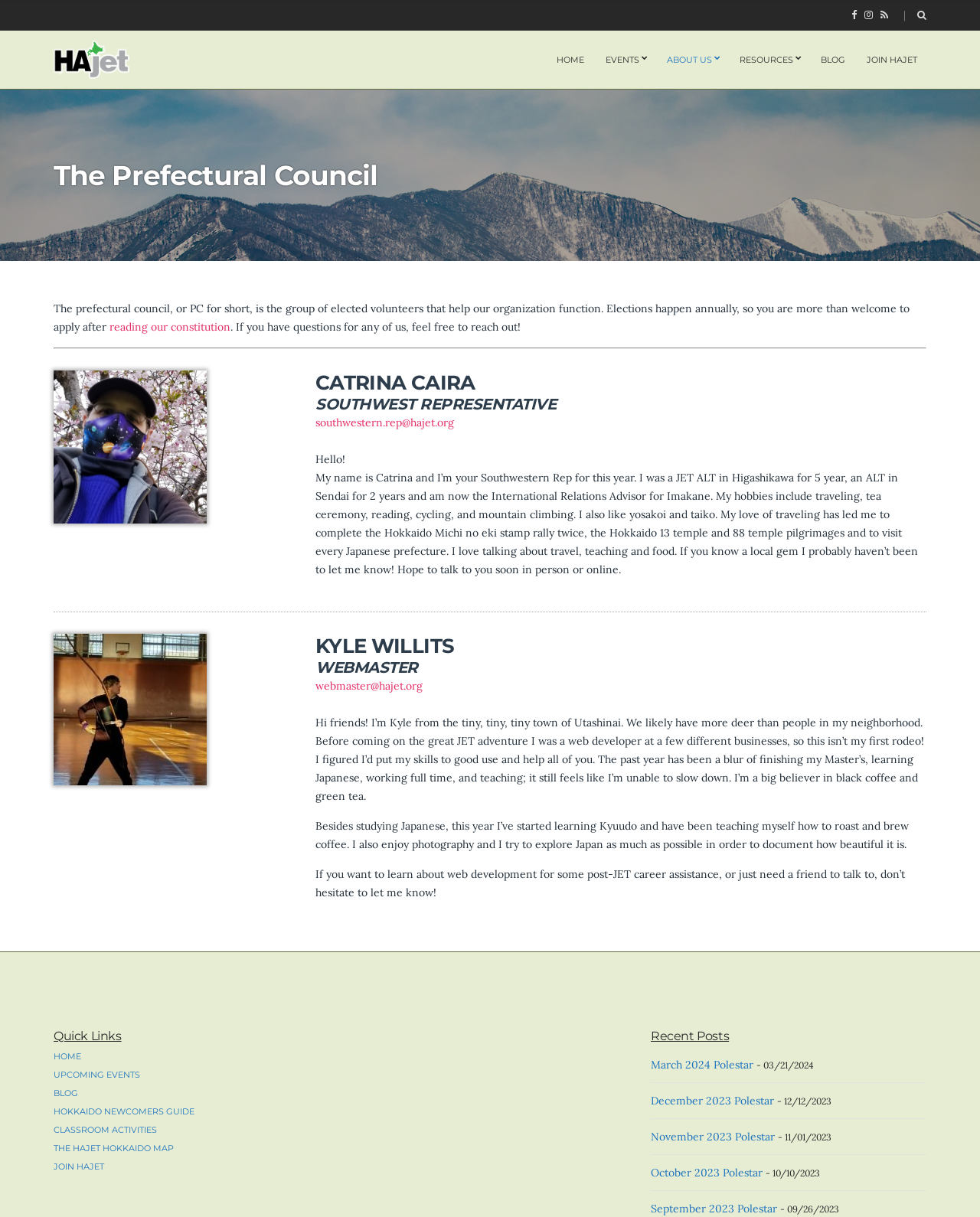What is the title of the recent post on March 2024?
Provide a comprehensive and detailed answer to the question.

The title of the recent post on March 2024 can be found in the link element with the text 'March 2024 Polestar' which is a child of the heading element 'Recent Posts'.